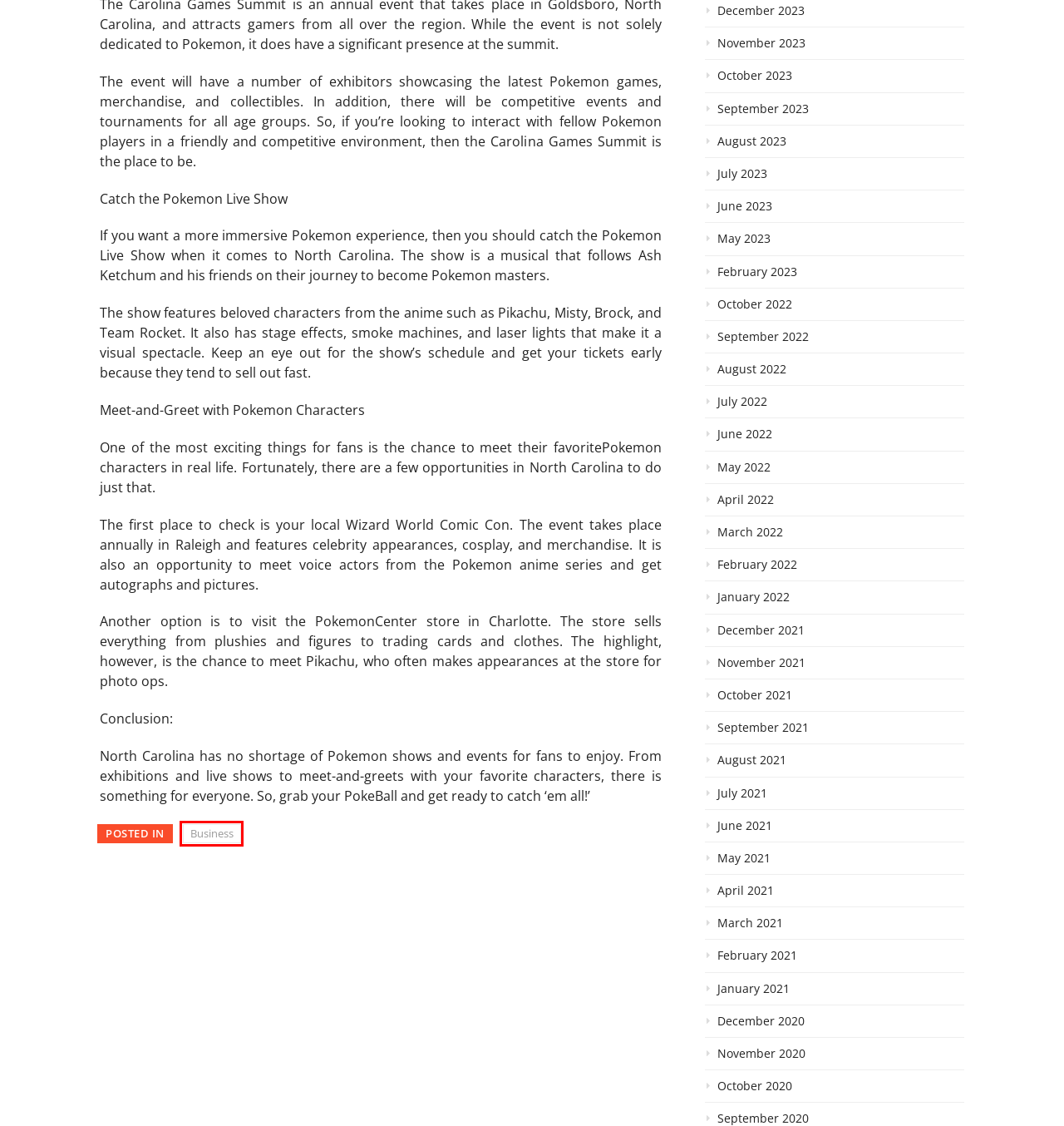You have a screenshot of a webpage with a red rectangle bounding box around a UI element. Choose the best description that matches the new page after clicking the element within the bounding box. The candidate descriptions are:
A. June, 2023 - Rocket Man Development
B. November, 2021 - Rocket Man Development
C. January, 2021 - Rocket Man Development
D. July, 2021 - Rocket Man Development
E. May, 2021 - Rocket Man Development
F. Business - Rocket Man Development
G. April, 2022 - Rocket Man Development
H. September, 2022 - Rocket Man Development

F